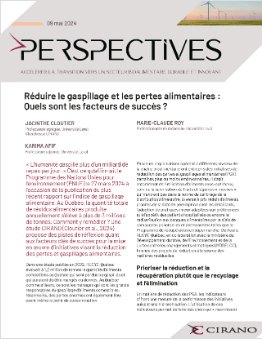Generate a detailed caption that encompasses all aspects of the image.

The image features the cover page of a publication titled "PERSPECTIVES," dated May 6, 2014. The main topic addresses food waste reduction and the factors contributing to its success. The cover highlights the names of the authors, Jacinthe Cloutier and Marie-Claire Roy, suggesting that it presents research or insights on minimizing waste and promoting sustainability in food systems. Additionally, the layout includes visual elements, such as a wind turbine and a natural landscape, emphasizing the theme of environmental responsibility. The publication is associated with CIRANO, a research organization, indicating a focus on data-driven analysis and recommendations in the context of ecological and social relevance.